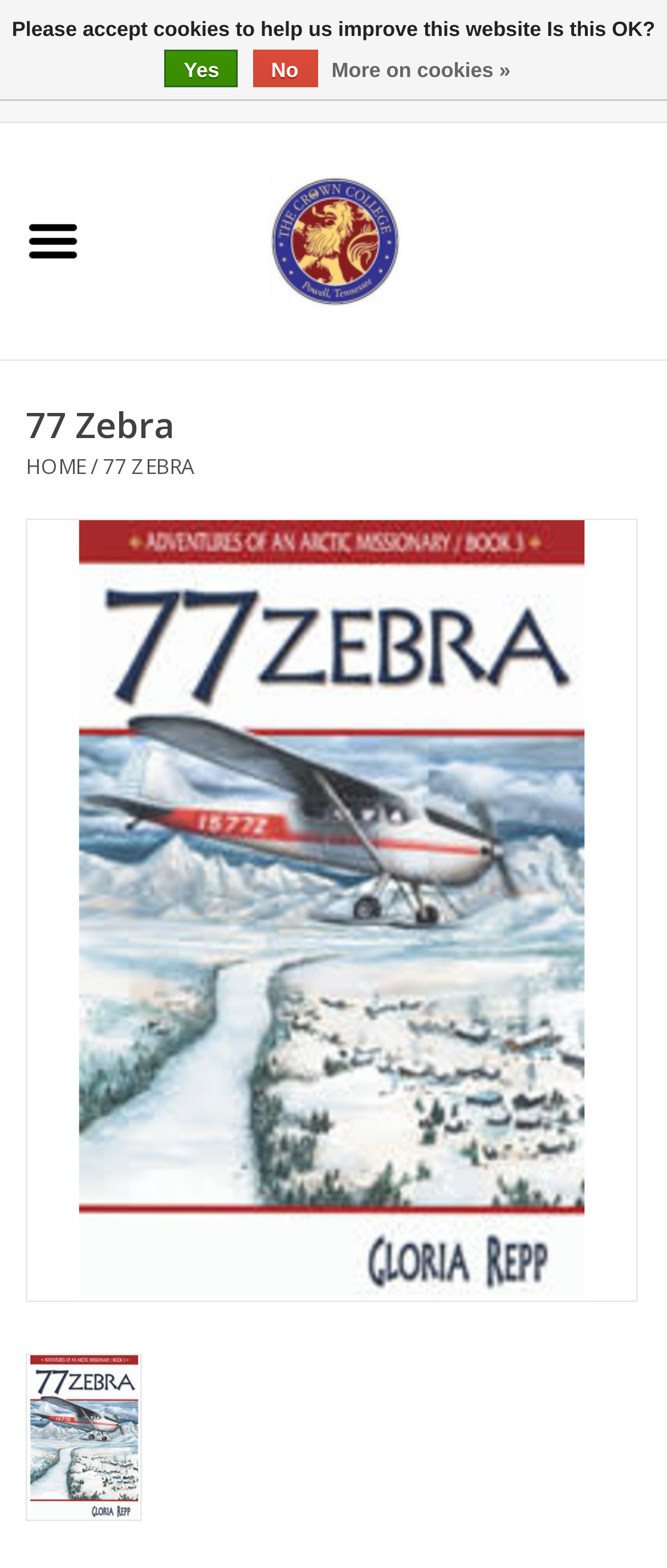Indicate the bounding box coordinates of the element that needs to be clicked to satisfy the following instruction: "go to Home". The coordinates should be four float numbers between 0 and 1, i.e., [left, top, right, bottom].

[0.0, 0.076, 0.615, 0.138]